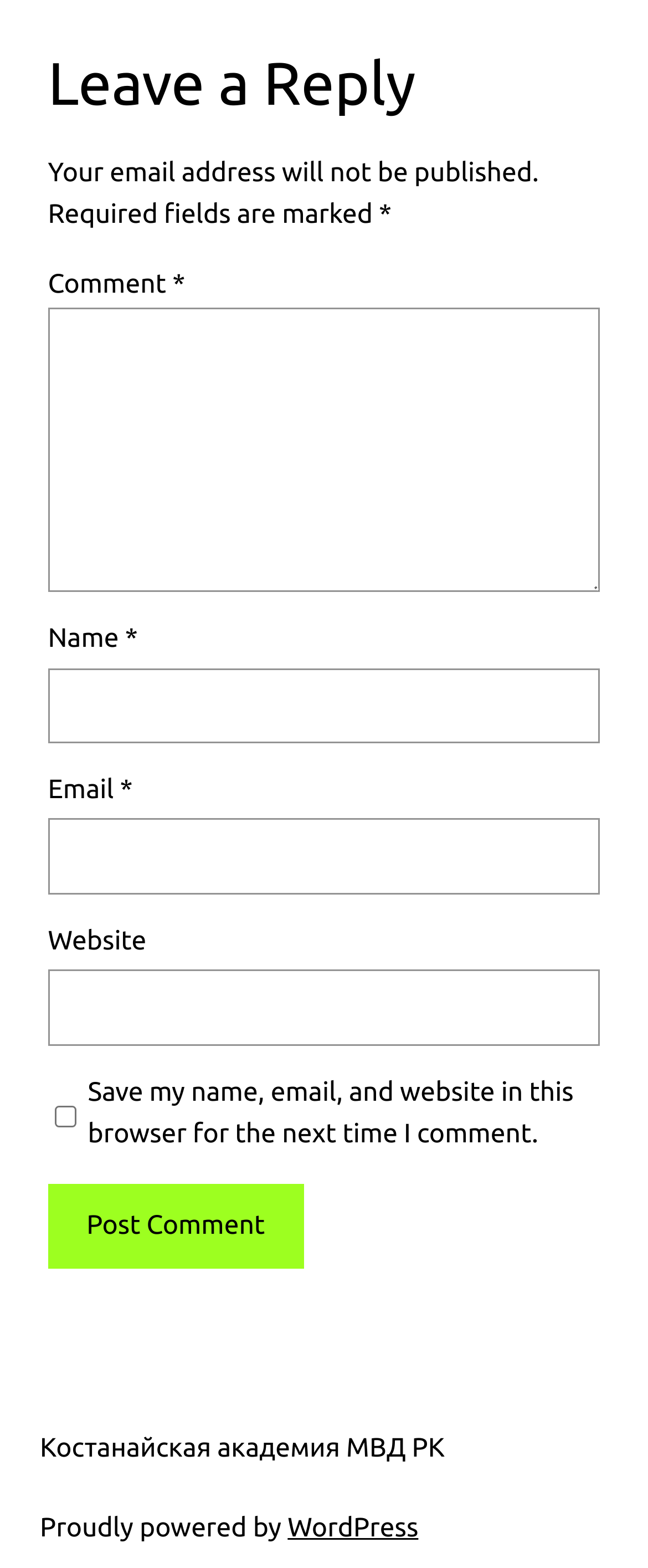Please provide the bounding box coordinates for the element that needs to be clicked to perform the following instruction: "Provide your email address". The coordinates should be given as four float numbers between 0 and 1, i.e., [left, top, right, bottom].

[0.074, 0.522, 0.926, 0.57]